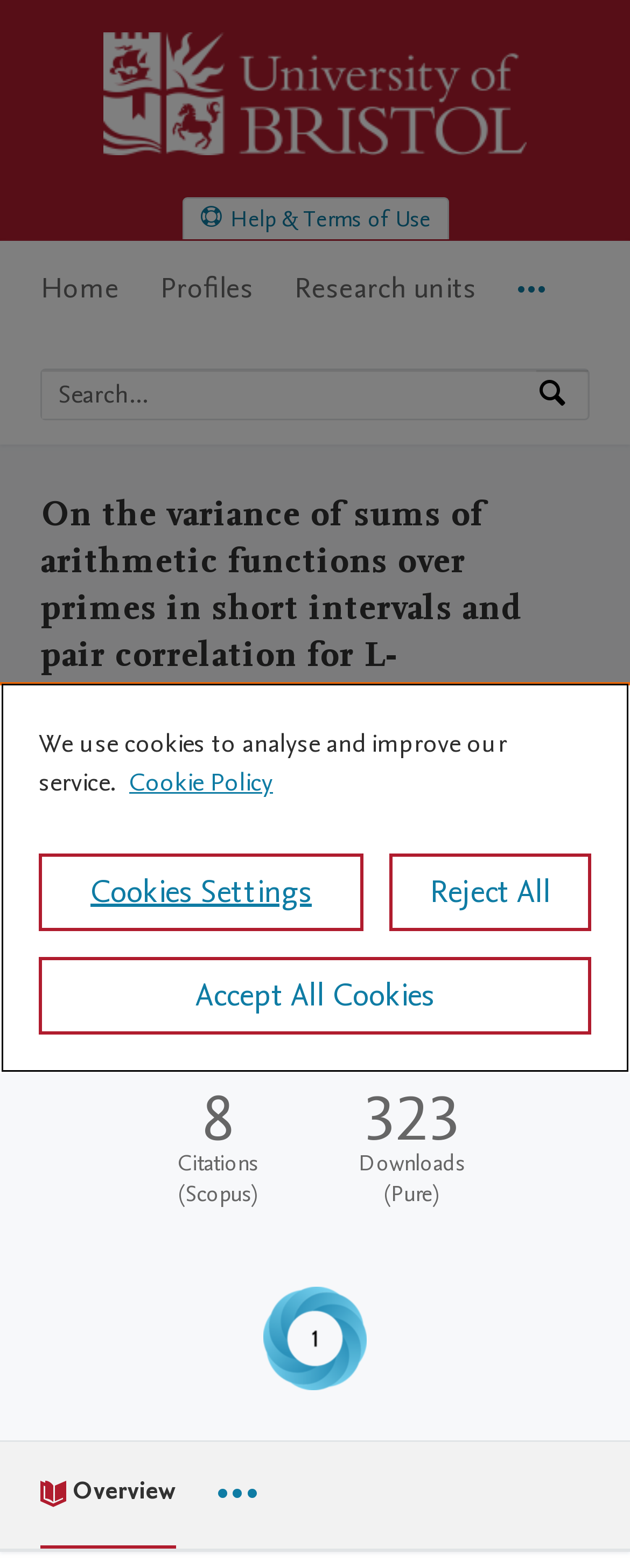Identify and provide the main heading of the webpage.

On the variance of sums of arithmetic functions over primes in short intervals and pair correlation for L-functions in the Selberg class